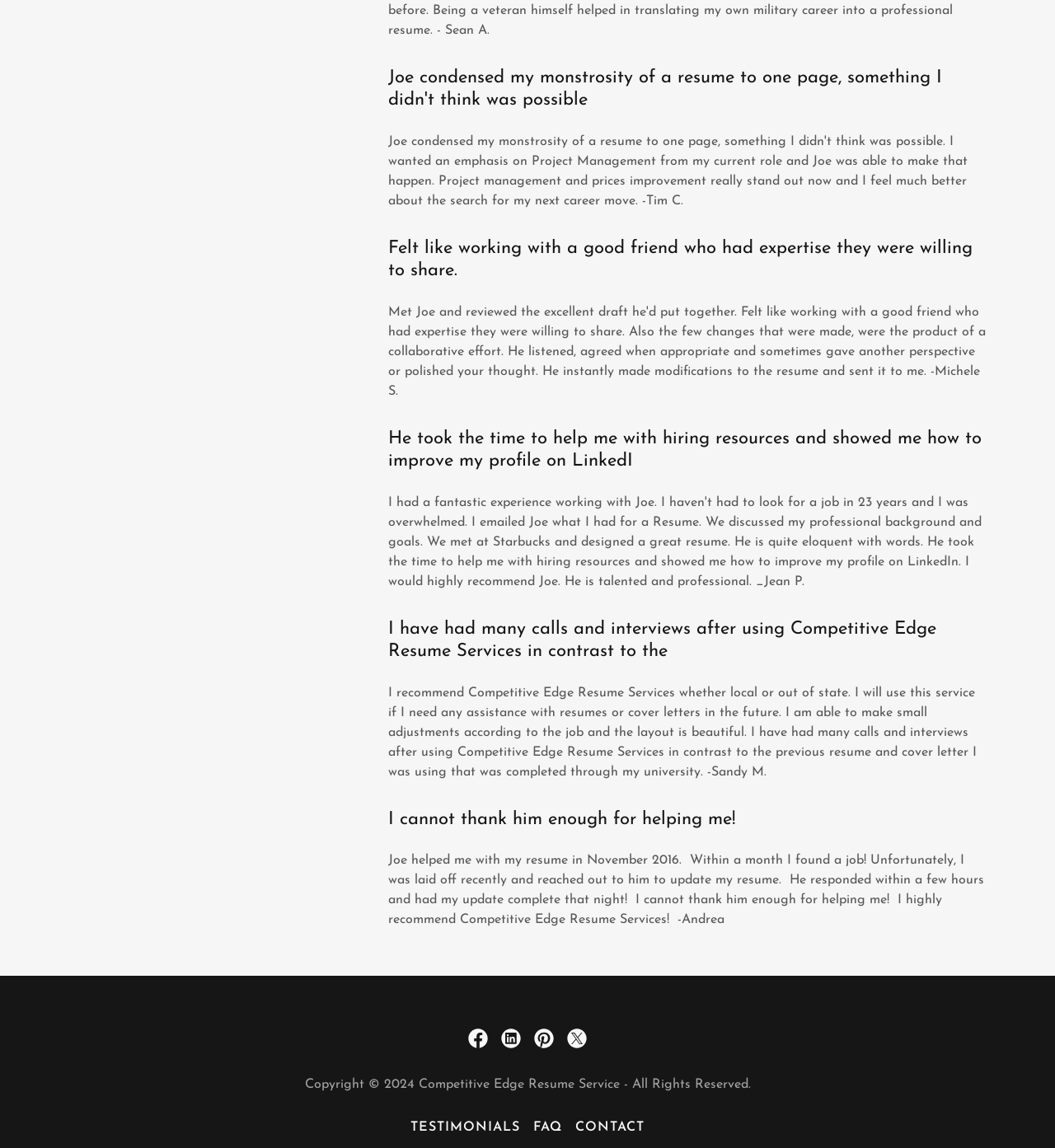Identify the bounding box coordinates for the UI element described as: "Contact".

[0.539, 0.971, 0.617, 0.994]